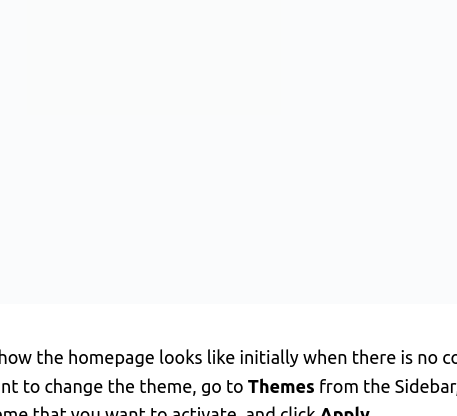What action is required to apply a new theme?
Please provide a comprehensive and detailed answer to the question.

After selecting a desired theme, users need to click the 'Apply' button to activate the new theme and apply the changes to their blog.